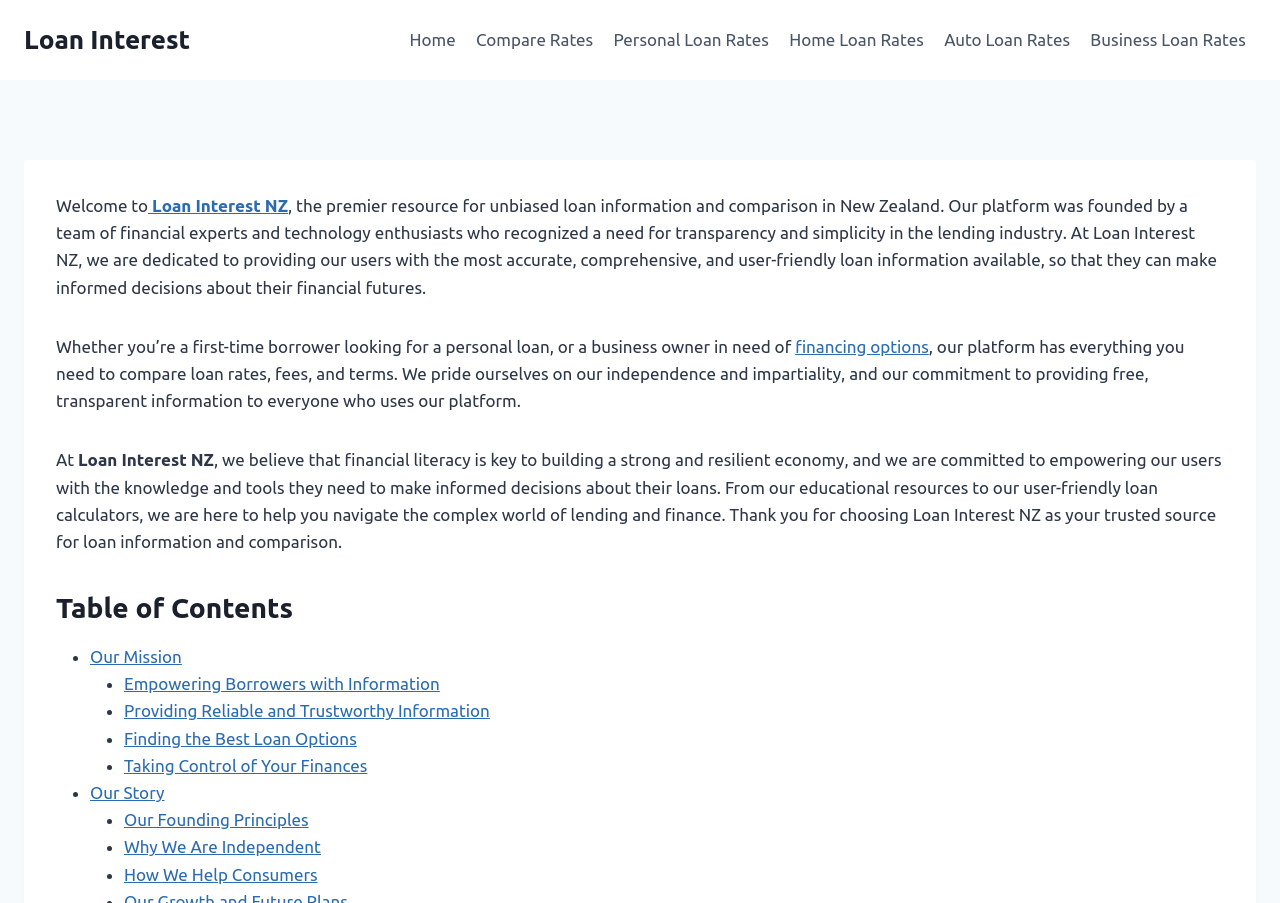What type of loans can be compared on this website?
Based on the image, answer the question with as much detail as possible.

I found the answer by examining the navigation links 'Personal Loan Rates', 'Home Loan Rates', 'Auto Loan Rates', and 'Business Loan Rates' which suggest that the website allows users to compare rates for these types of loans.